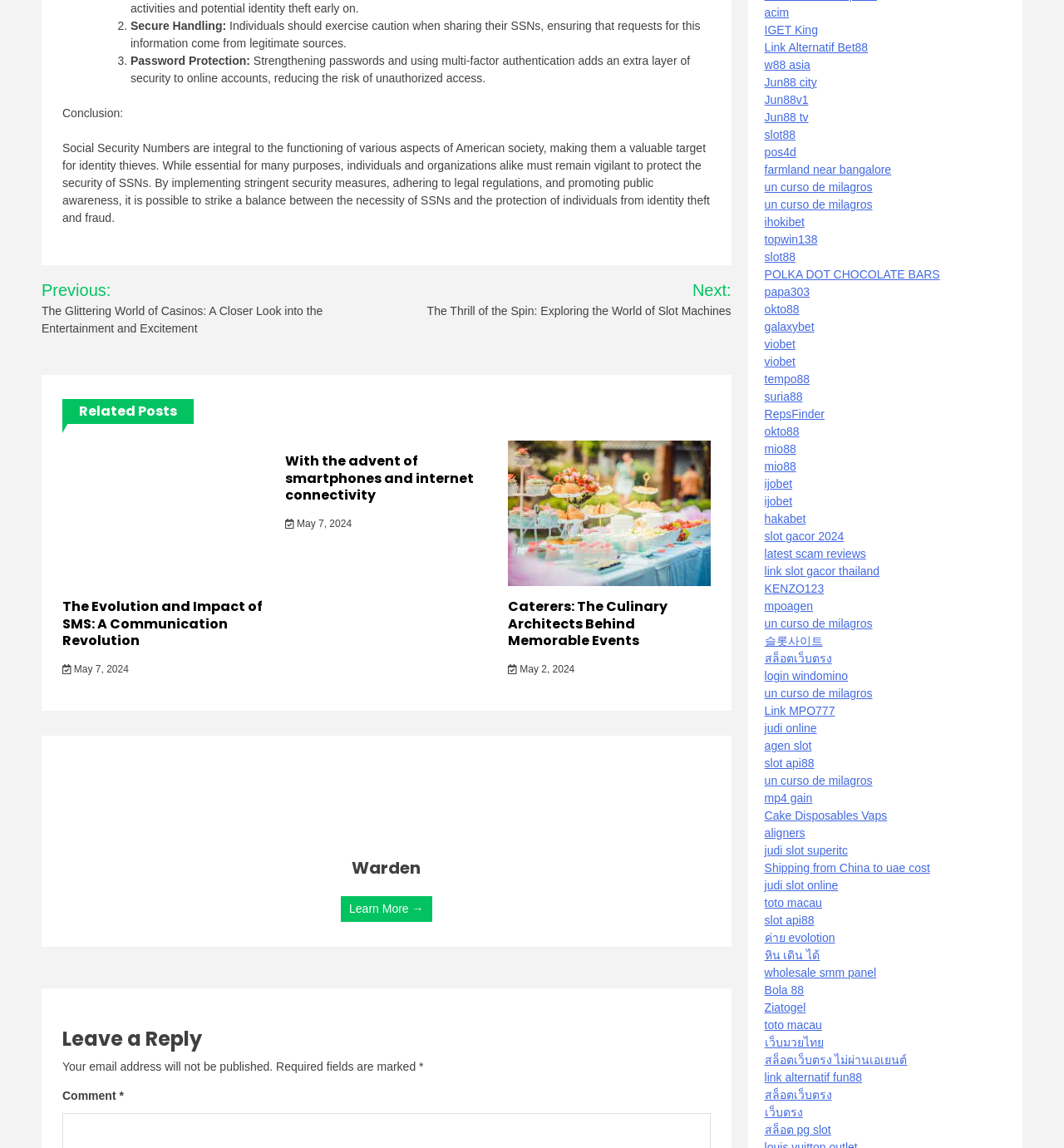Determine the bounding box coordinates of the clickable region to follow the instruction: "Click on 'Previous: The Glittering World of Casinos: A Closer Look into the Entertainment and Excitement'".

[0.039, 0.242, 0.347, 0.294]